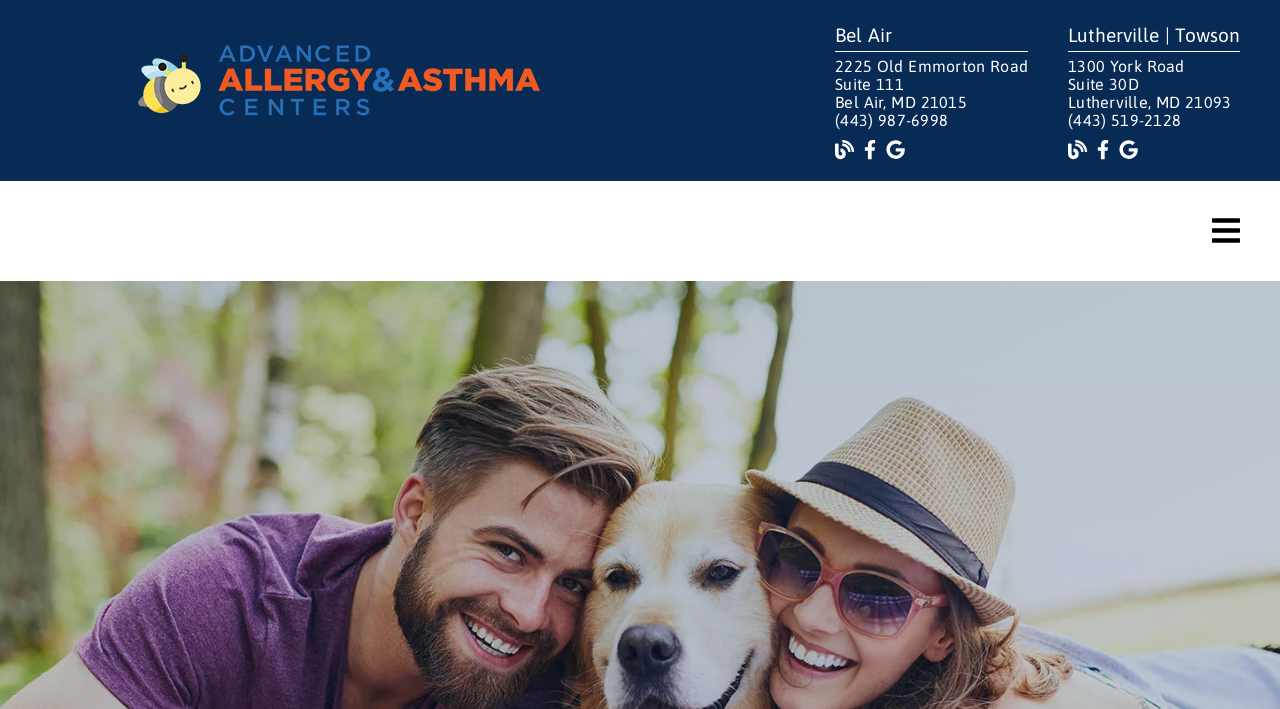Identify the bounding box coordinates for the UI element described by the following text: "(443) 987-6998". Provide the coordinates as four float numbers between 0 and 1, in the format [left, top, right, bottom].

[0.652, 0.156, 0.741, 0.182]